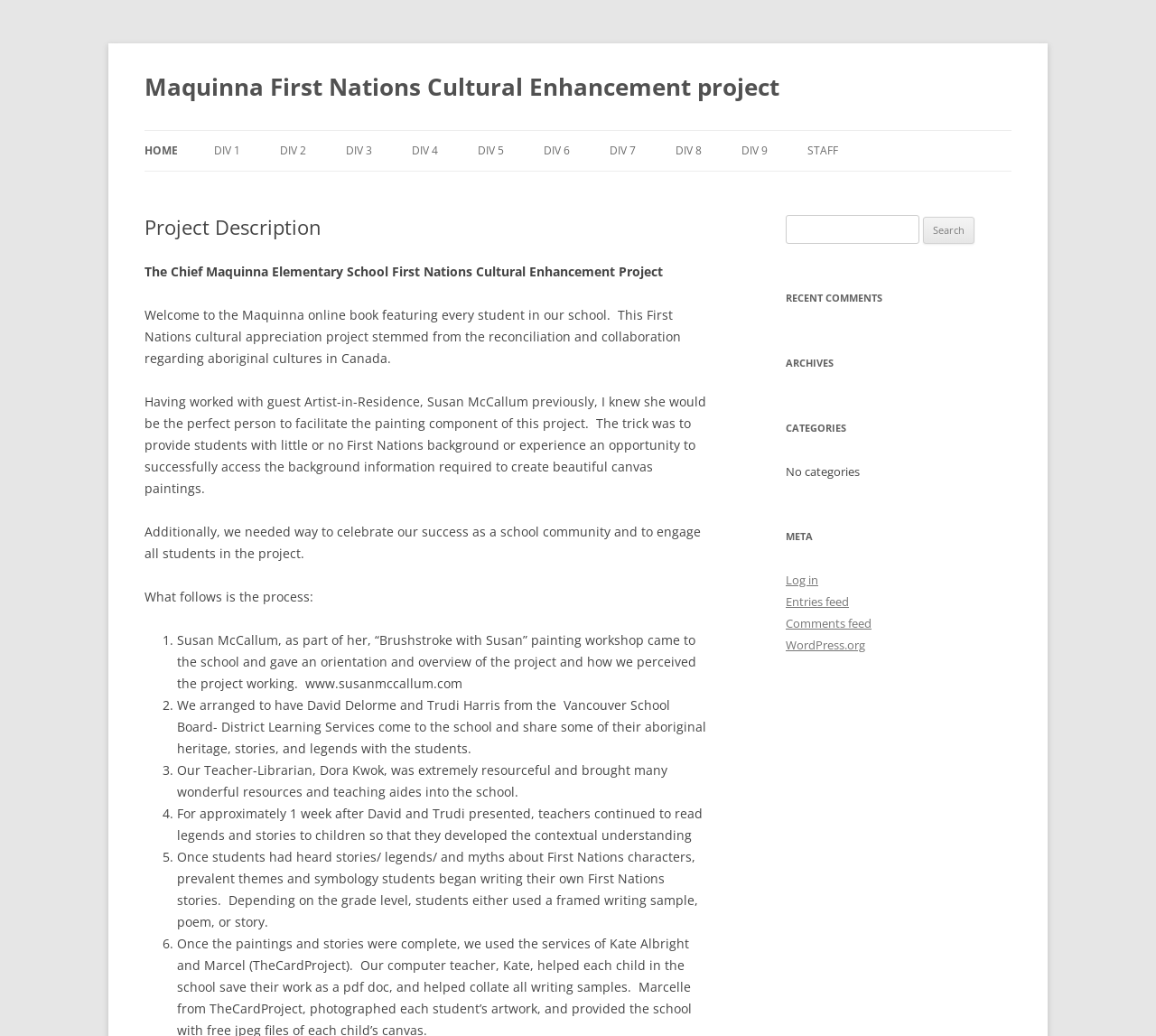Please specify the bounding box coordinates of the clickable region to carry out the following instruction: "Click HOME". The coordinates should be four float numbers between 0 and 1, in the format [left, top, right, bottom].

[0.125, 0.126, 0.154, 0.165]